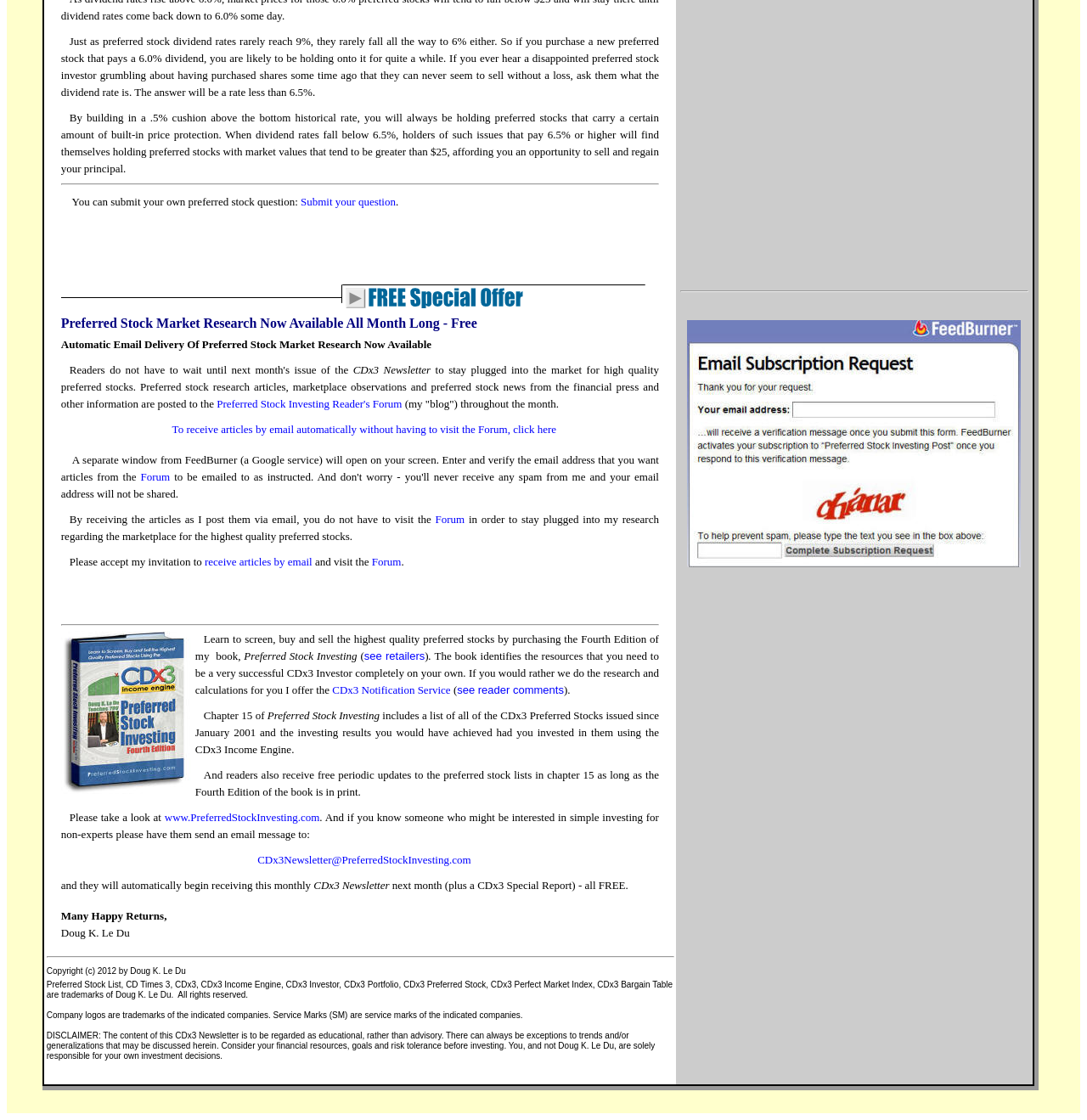Locate the bounding box coordinates of the region to be clicked to comply with the following instruction: "Follow us on Facebook". The coordinates must be four float numbers between 0 and 1, in the form [left, top, right, bottom].

None